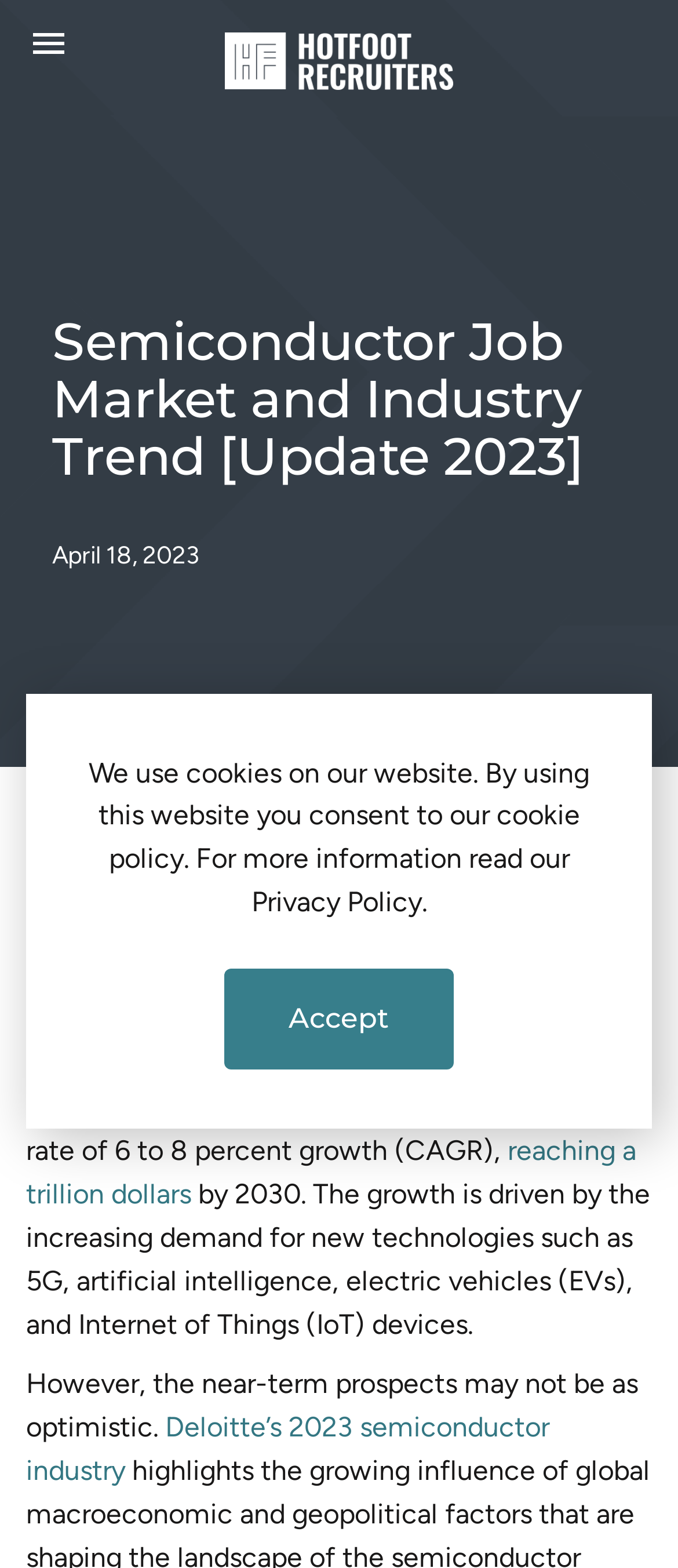Locate the bounding box coordinates of the UI element described by: "Toggle navigation  ". The bounding box coordinates should consist of four float numbers between 0 and 1, i.e., [left, top, right, bottom].

[0.038, 0.009, 0.128, 0.047]